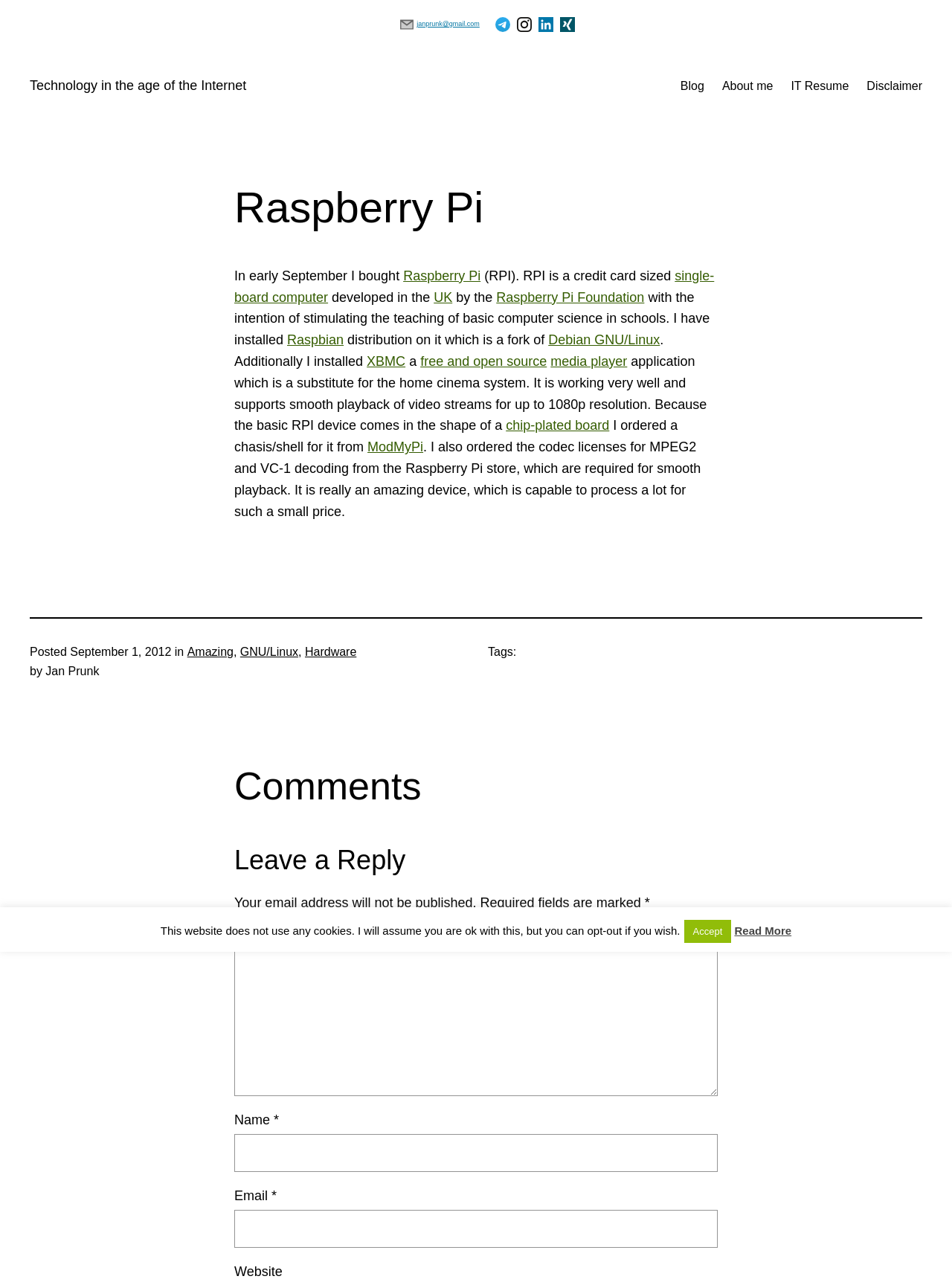Please locate the bounding box coordinates of the element's region that needs to be clicked to follow the instruction: "Contact via email". The bounding box coordinates should be provided as four float numbers between 0 and 1, i.e., [left, top, right, bottom].

[0.42, 0.016, 0.506, 0.021]